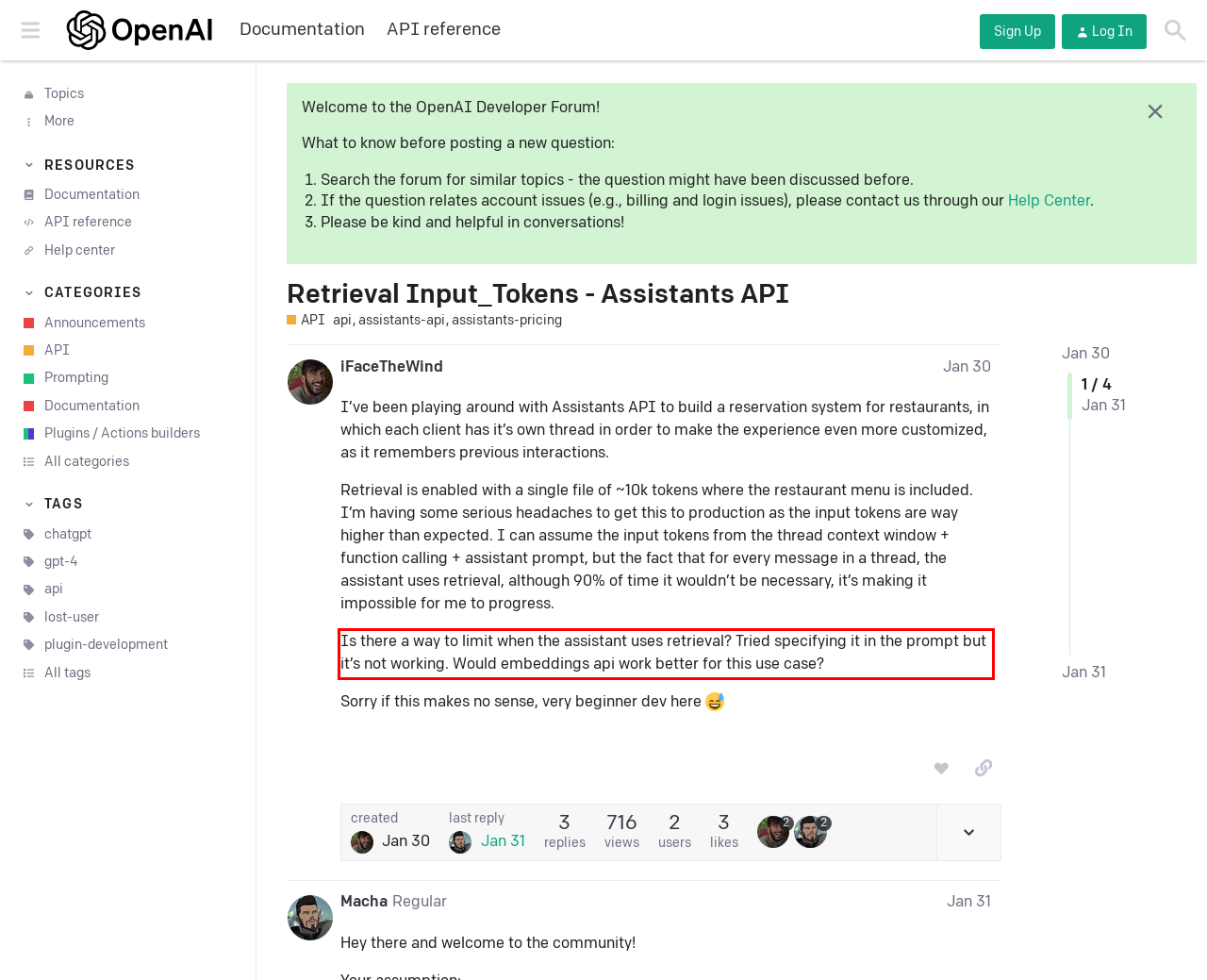Given a screenshot of a webpage, locate the red bounding box and extract the text it encloses.

Is there a way to limit when the assistant uses retrieval? Tried specifying it in the prompt but it’s not working. Would embeddings api work better for this use case?